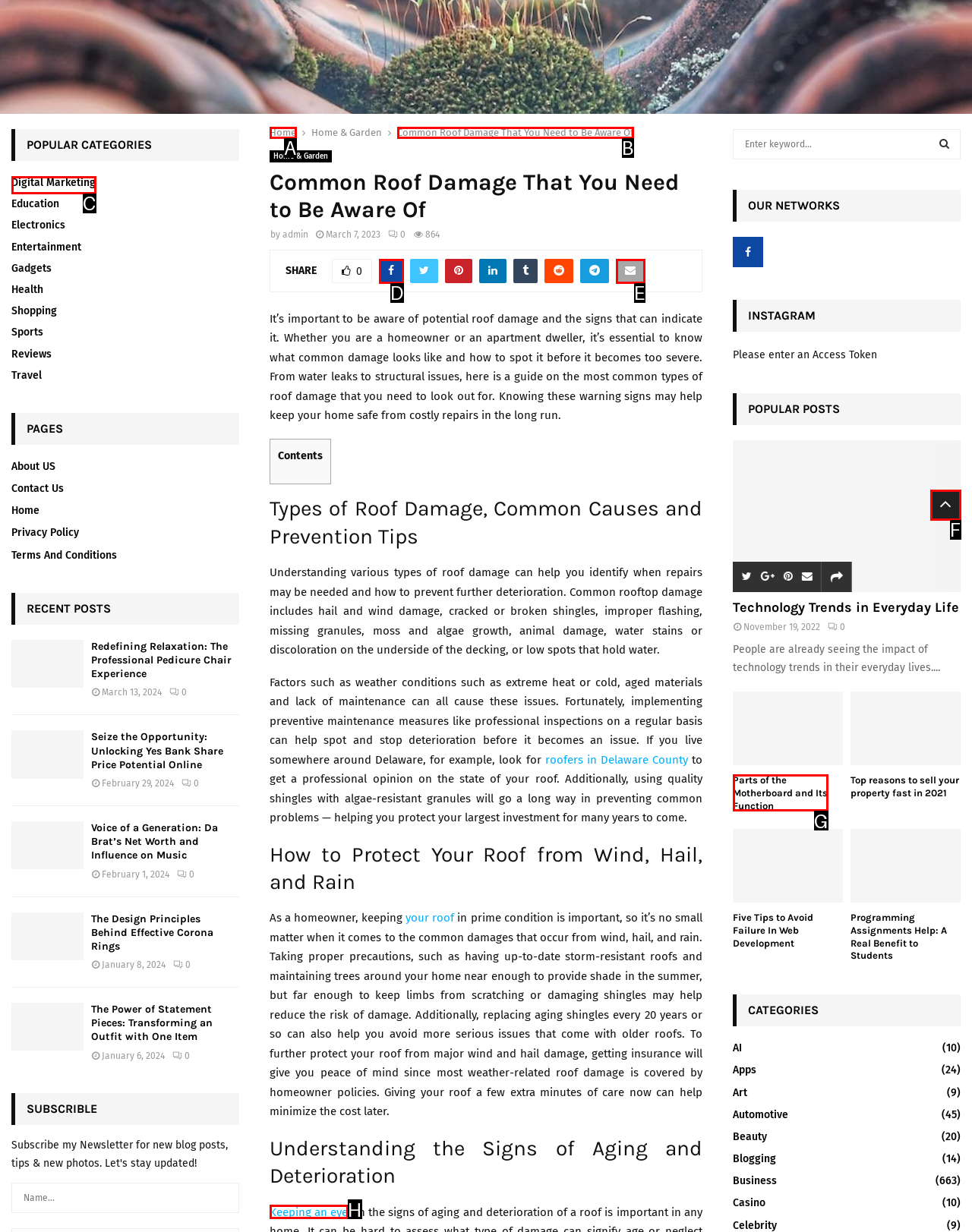Given the description: Keeping an eye
Identify the letter of the matching UI element from the options.

H